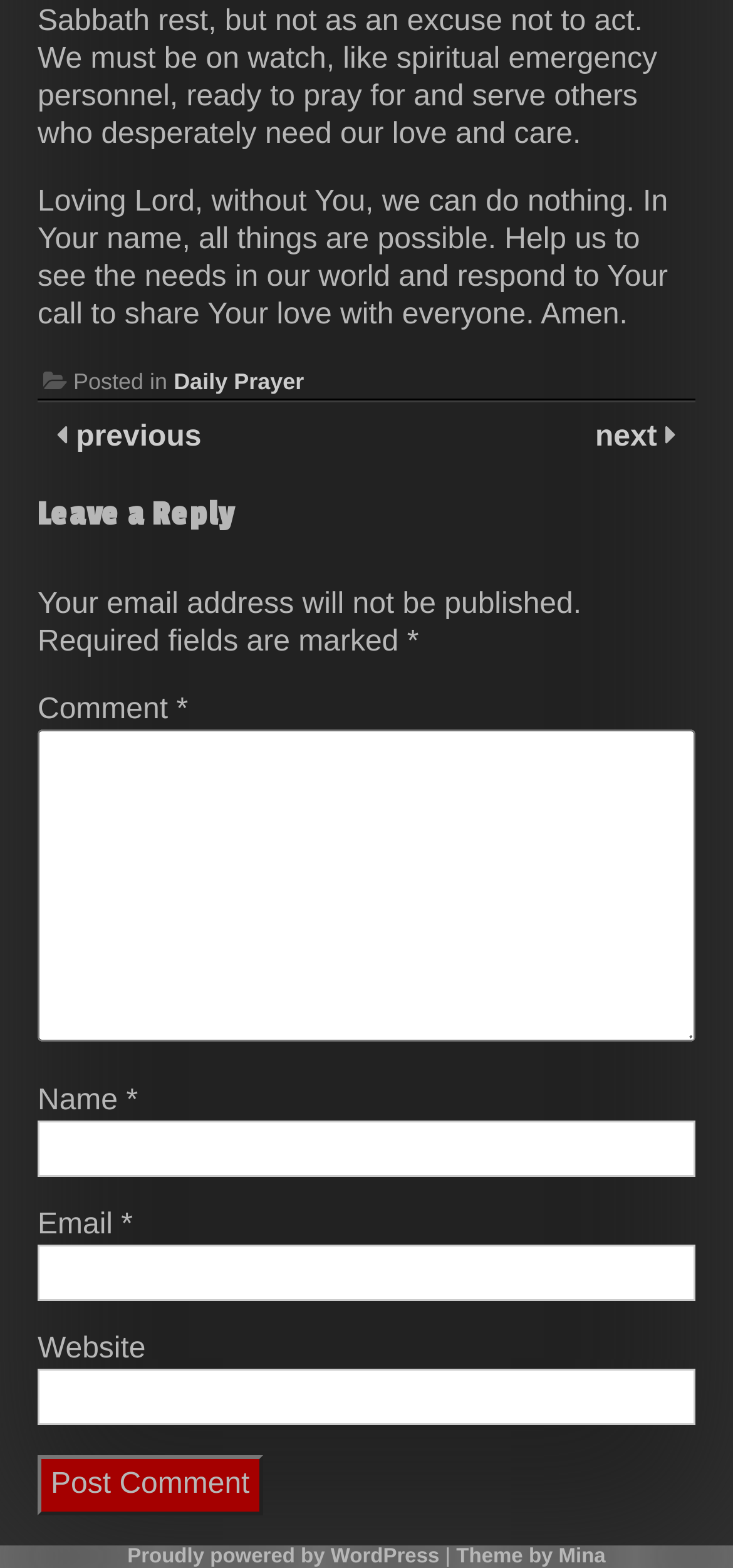Identify the bounding box of the UI element that matches this description: "parent_node: Website name="url"".

[0.051, 0.873, 0.949, 0.909]